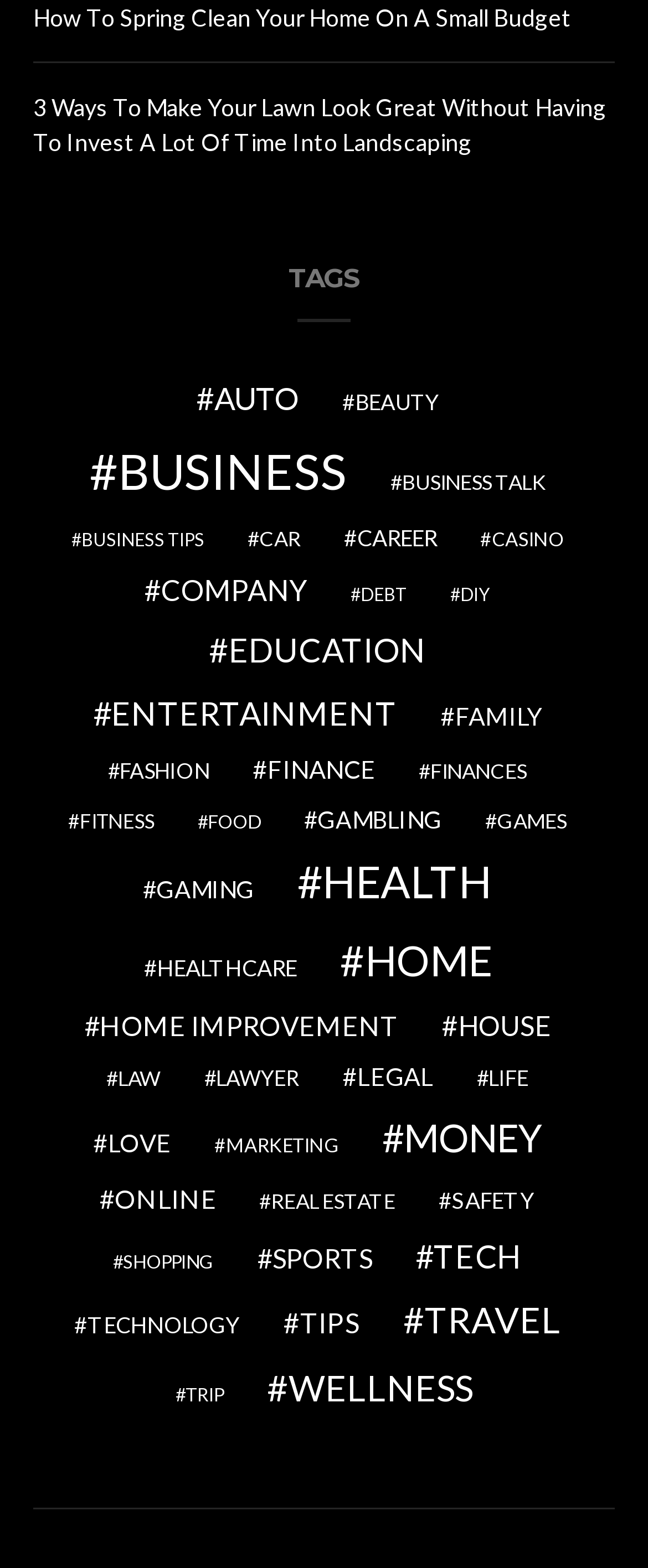Respond with a single word or phrase:
What is the second link on the webpage?

3 Ways To Make Your Lawn Look Great Without Having To Invest A Lot Of Time Into Landscaping